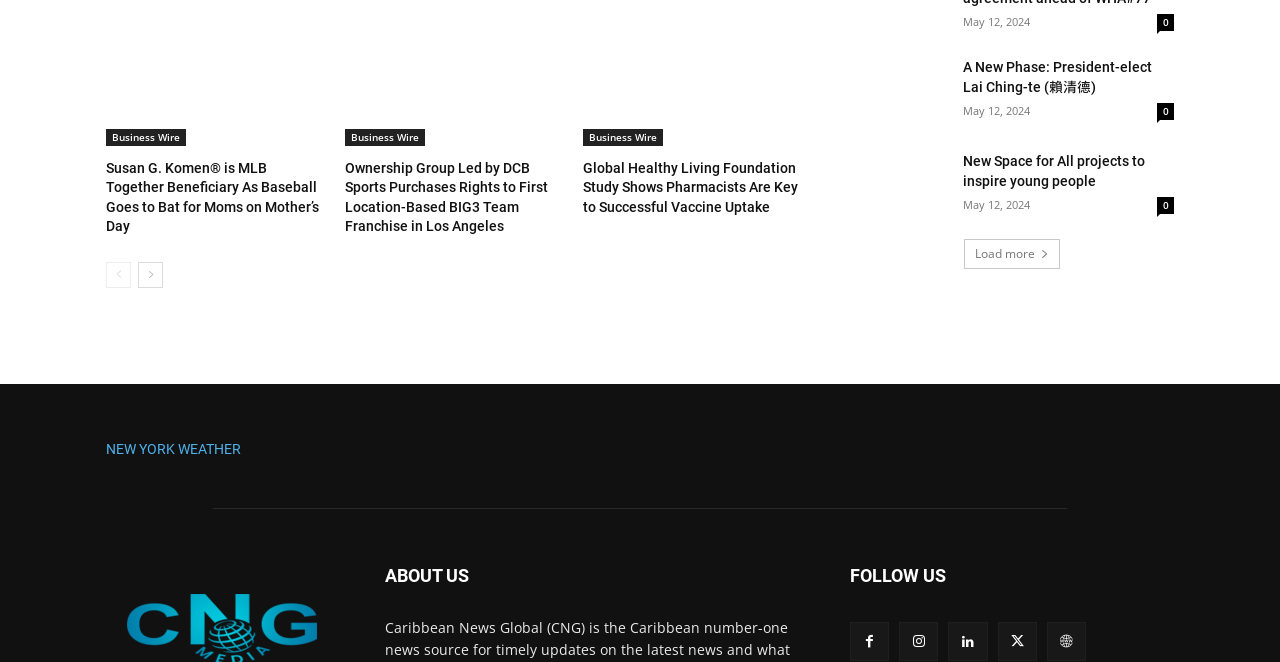Provide a brief response in the form of a single word or phrase:
Is there a logo on the webpage?

Yes